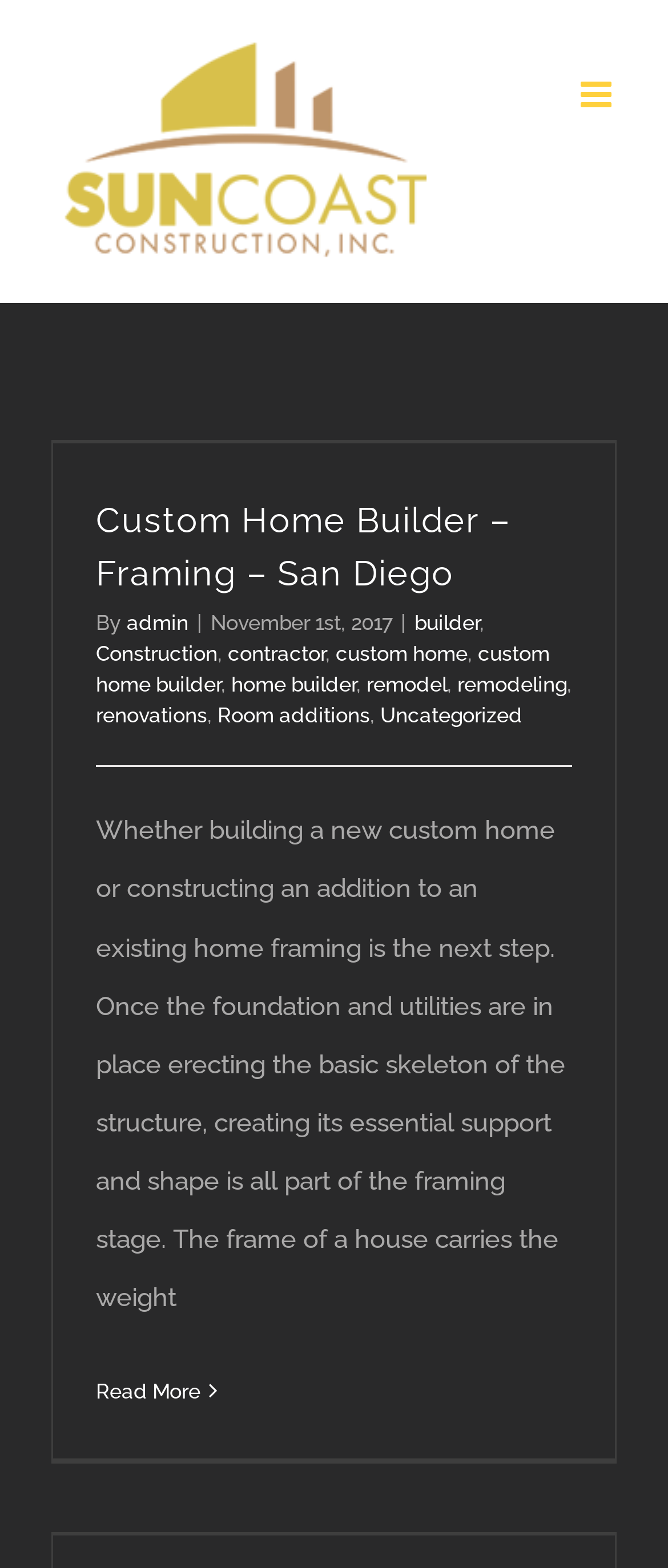Based on the image, provide a detailed and complete answer to the question: 
What is the purpose of the framing stage?

The purpose of the framing stage is obtained from the article content which states 'creating its essential support and shape is all part of the framing stage'.